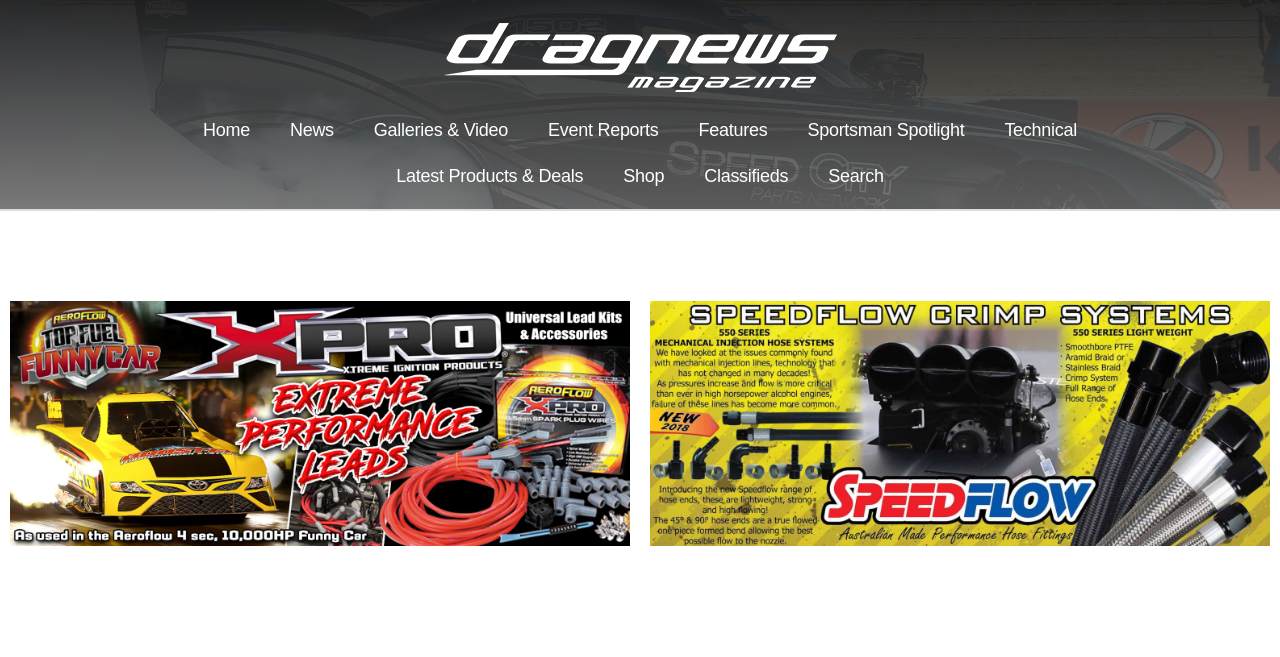Determine the main headline from the webpage and extract its text.

Camilleri reflects on dominating Spring Nats performance